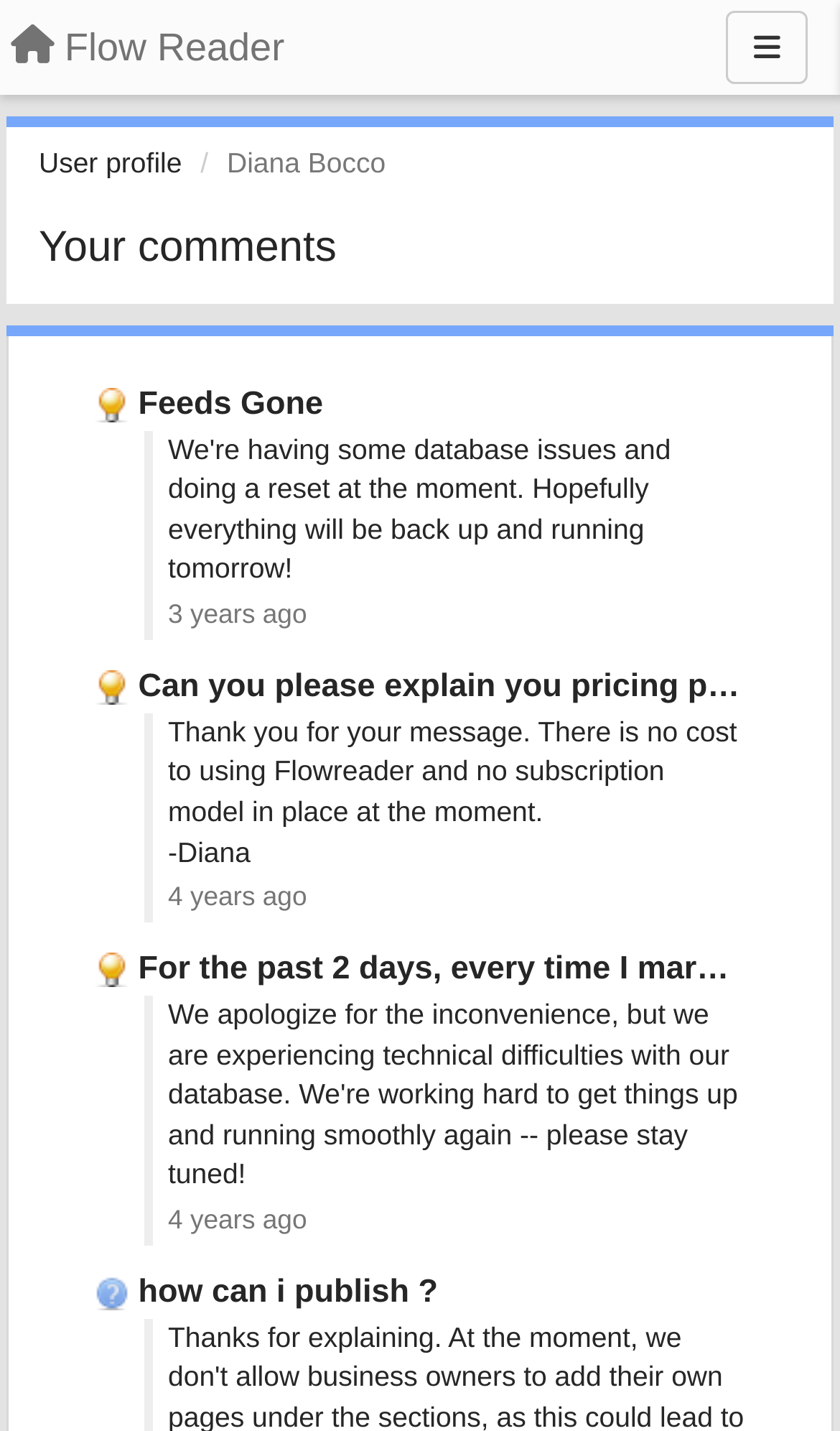Find the bounding box coordinates of the clickable region needed to perform the following instruction: "Open menu". The coordinates should be provided as four float numbers between 0 and 1, i.e., [left, top, right, bottom].

[0.864, 0.008, 0.962, 0.059]